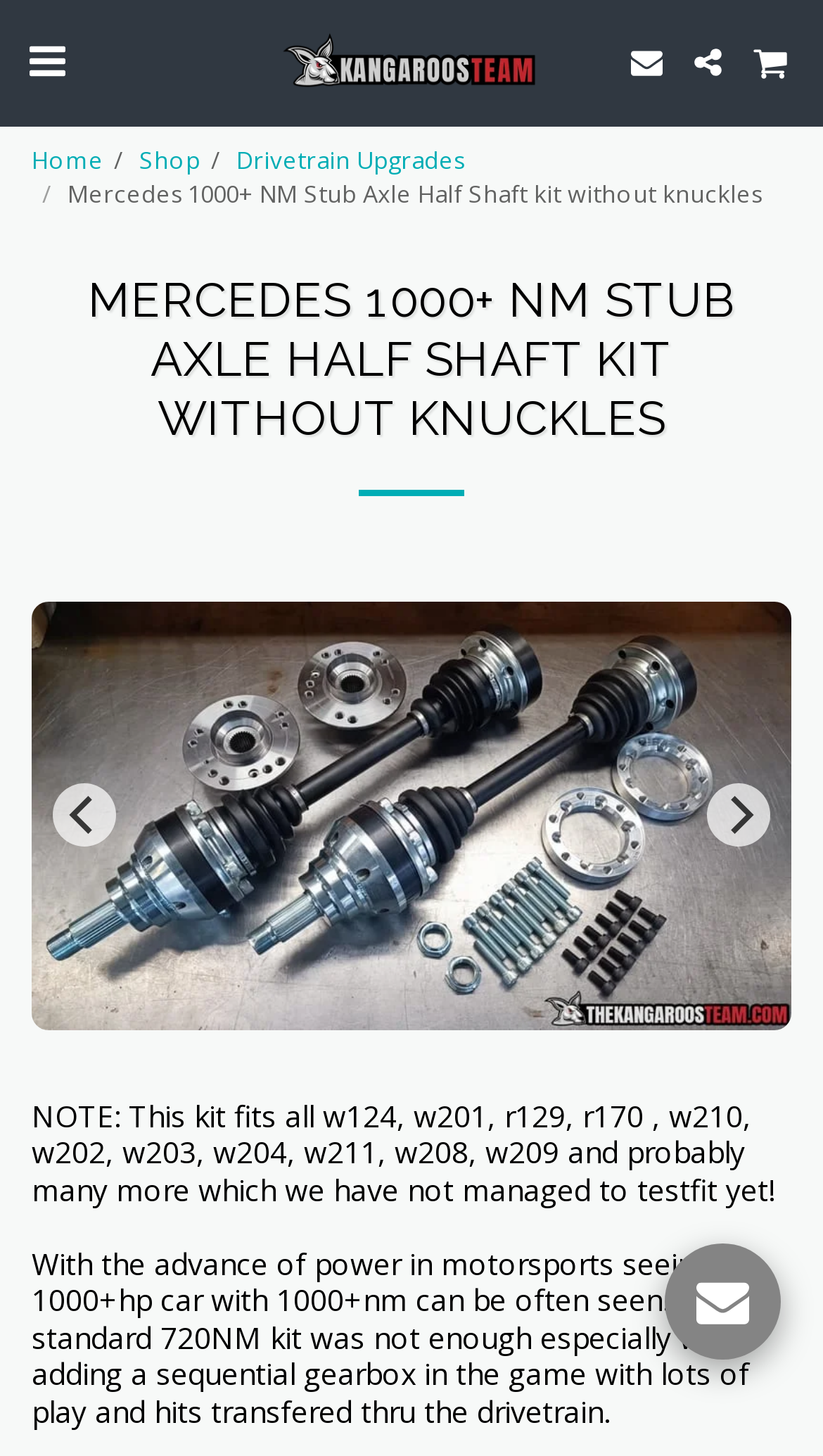Answer the question below in one word or phrase:
How many navigation links are on the top?

3